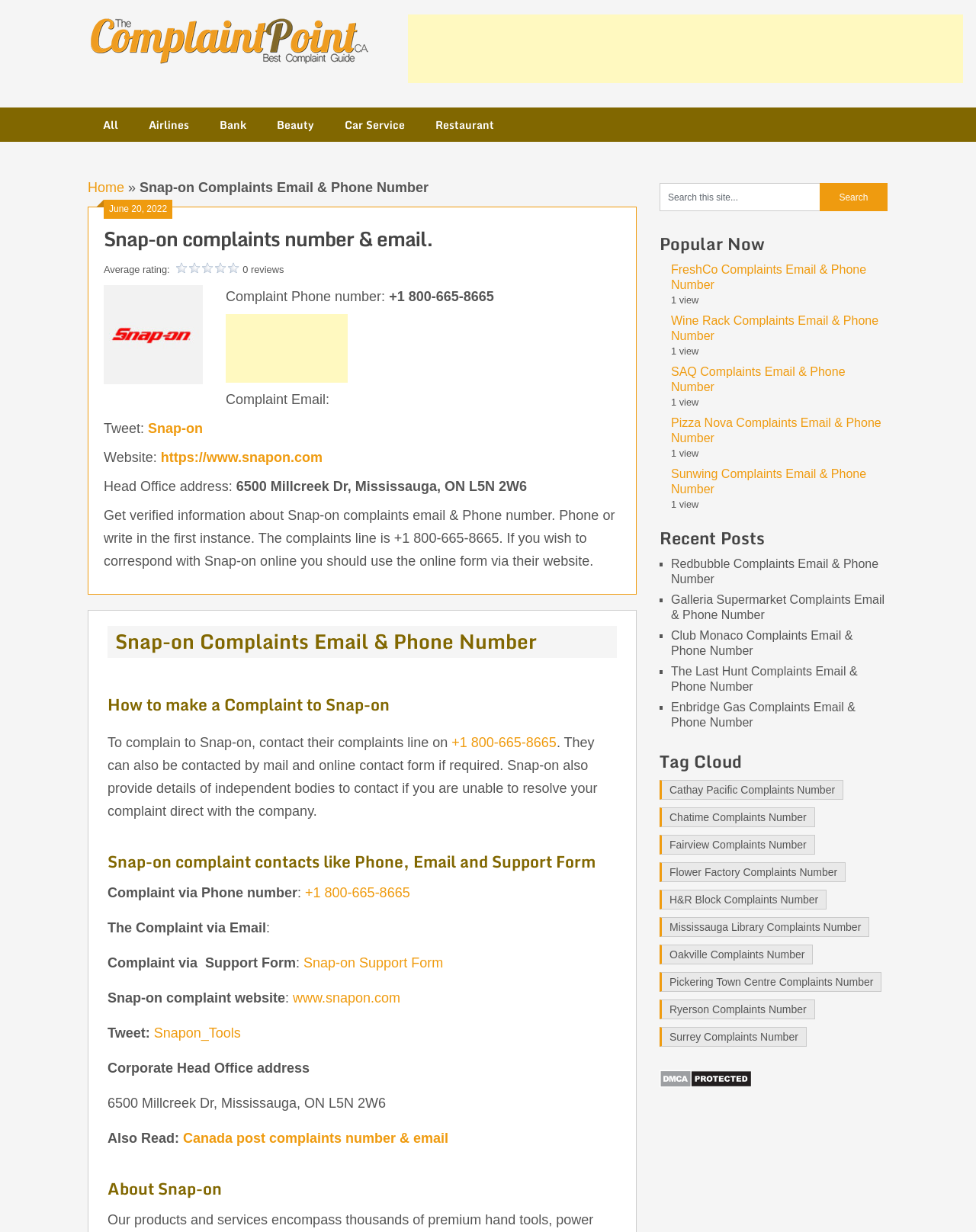Based on the element description: "Snap-on Support Form", identify the UI element and provide its bounding box coordinates. Use four float numbers between 0 and 1, [left, top, right, bottom].

[0.311, 0.775, 0.454, 0.788]